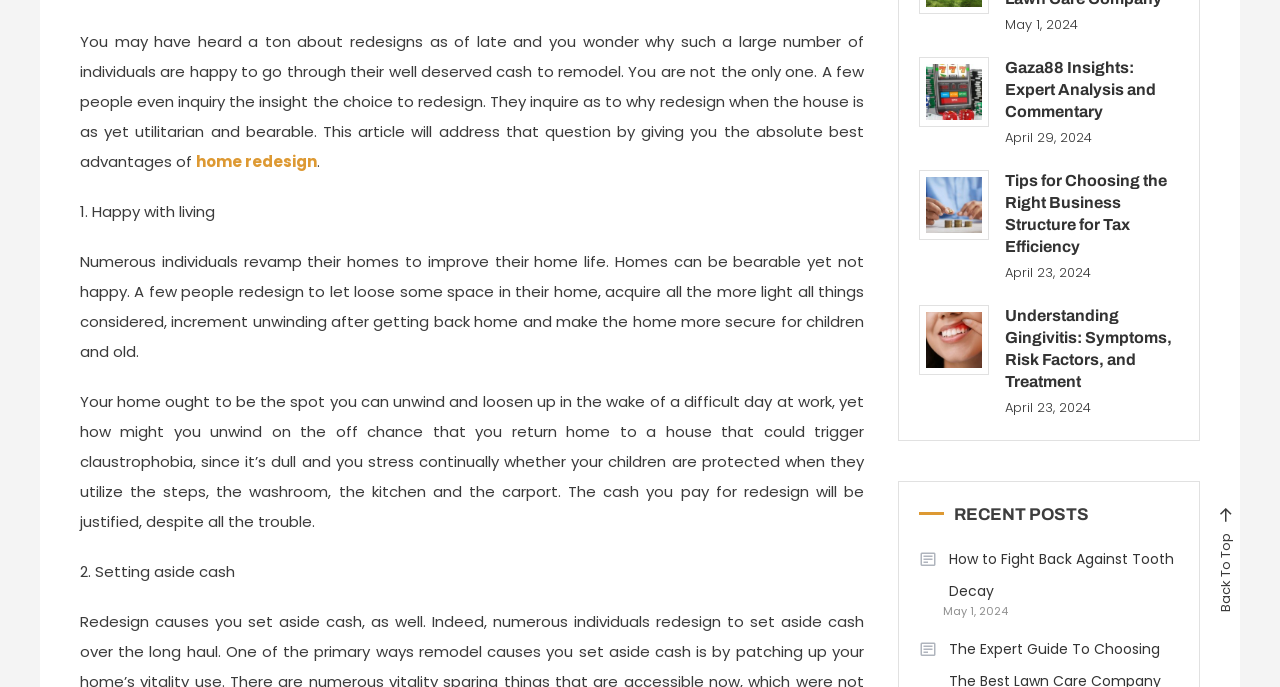Please specify the bounding box coordinates in the format (top-left x, top-left y, bottom-right x, bottom-right y), with values ranging from 0 to 1. Identify the bounding box for the UI component described as follows: April 23, 2024April 24, 2024

[0.785, 0.58, 0.852, 0.607]